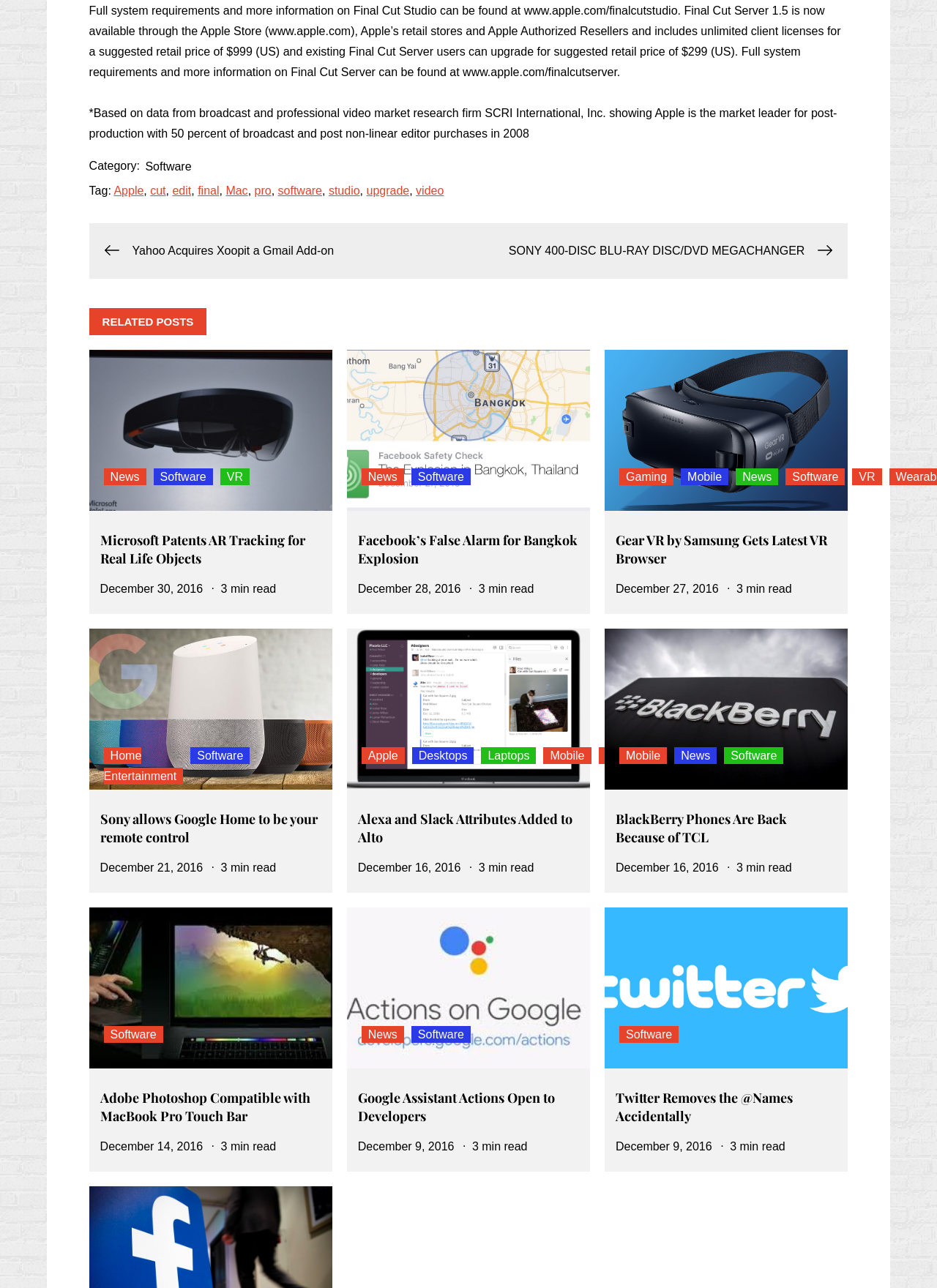Please find and report the bounding box coordinates of the element to click in order to perform the following action: "Click on the 'Software' link". The coordinates should be expressed as four float numbers between 0 and 1, in the format [left, top, right, bottom].

[0.153, 0.123, 0.207, 0.136]